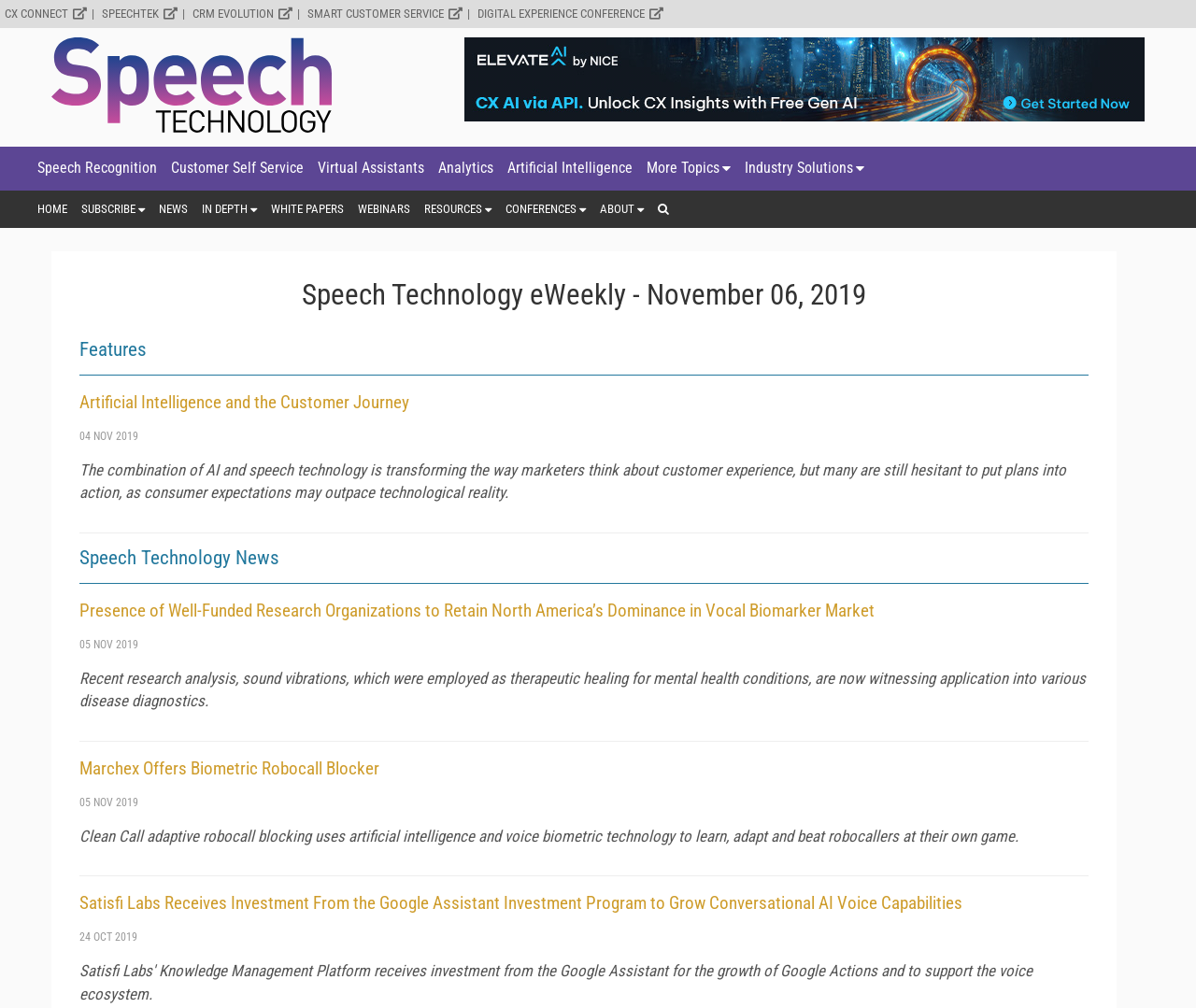Provide a comprehensive caption for the webpage.

The webpage is about Speech Technology, providing comprehensive and independent coverage of information impacting speech technologies. At the top, there are six links to different websites or sections, including CX CONNECT, SPEECHTEK, CRM EVOLUTION, SMART CUSTOMER SERVICE, and DIGITAL EXPERIENCE CONFERENCE. 

Below these links, there is a header section with a logo image on the left and an advertisement iframe on the right. 

Underneath the header section, there are several links to various topics related to speech technology, including Speech Recognition, Customer Self Service, Virtual Assistants, Analytics, Artificial Intelligence, and more. 

On the left side, there are links to different sections of the website, including HOME, SUBSCRIBE, NEWS, IN DEPTH, WHITE PAPERS, WEBINARS, RESOURCES, CONFERENCES, and ABOUT. 

The main content of the webpage is divided into three sections: Speech Technology eWeekly, Features, and Speech Technology News. The Speech Technology eWeekly section has a heading and a brief description of the newsletter. The Features section has a heading and an article titled "Artificial Intelligence and the Customer Journey" with a brief summary and a date. The Speech Technology News section has three news articles with headings, brief summaries, and dates. The articles are about the application of vocal biomarkers, biometric robocall blockers, and conversational AI voice capabilities.